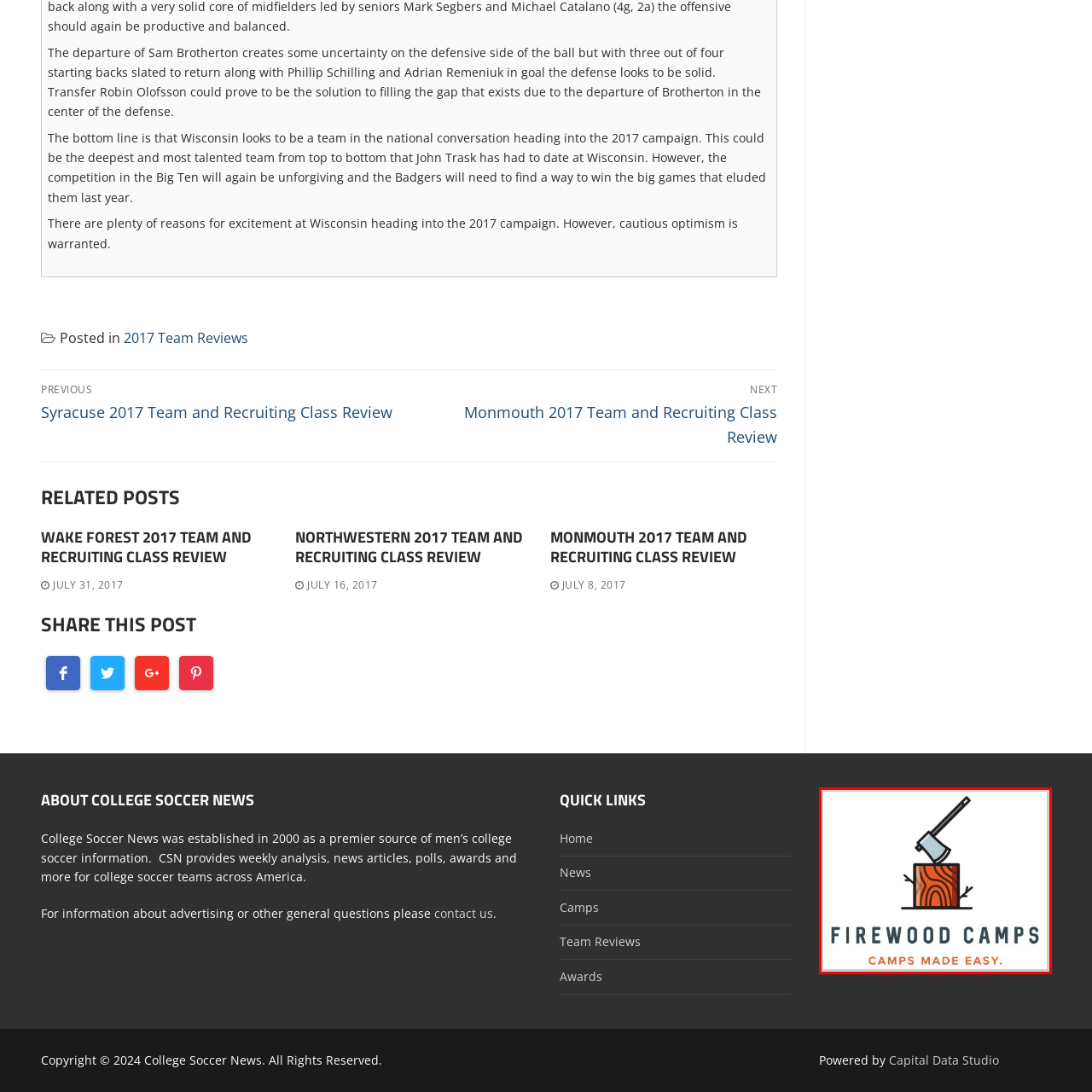Direct your attention to the section marked by the red bounding box and construct a detailed answer to the following question based on the image: What is the font style of the text 'FIREWOOD CAMPS'?

The logo is accompanied by the name 'FIREWOOD CAMPS,' displayed in a bold, modern font, emphasizing the service's accessibility and ease, as conveyed by the tagline 'CAMPS MADE EASY'.